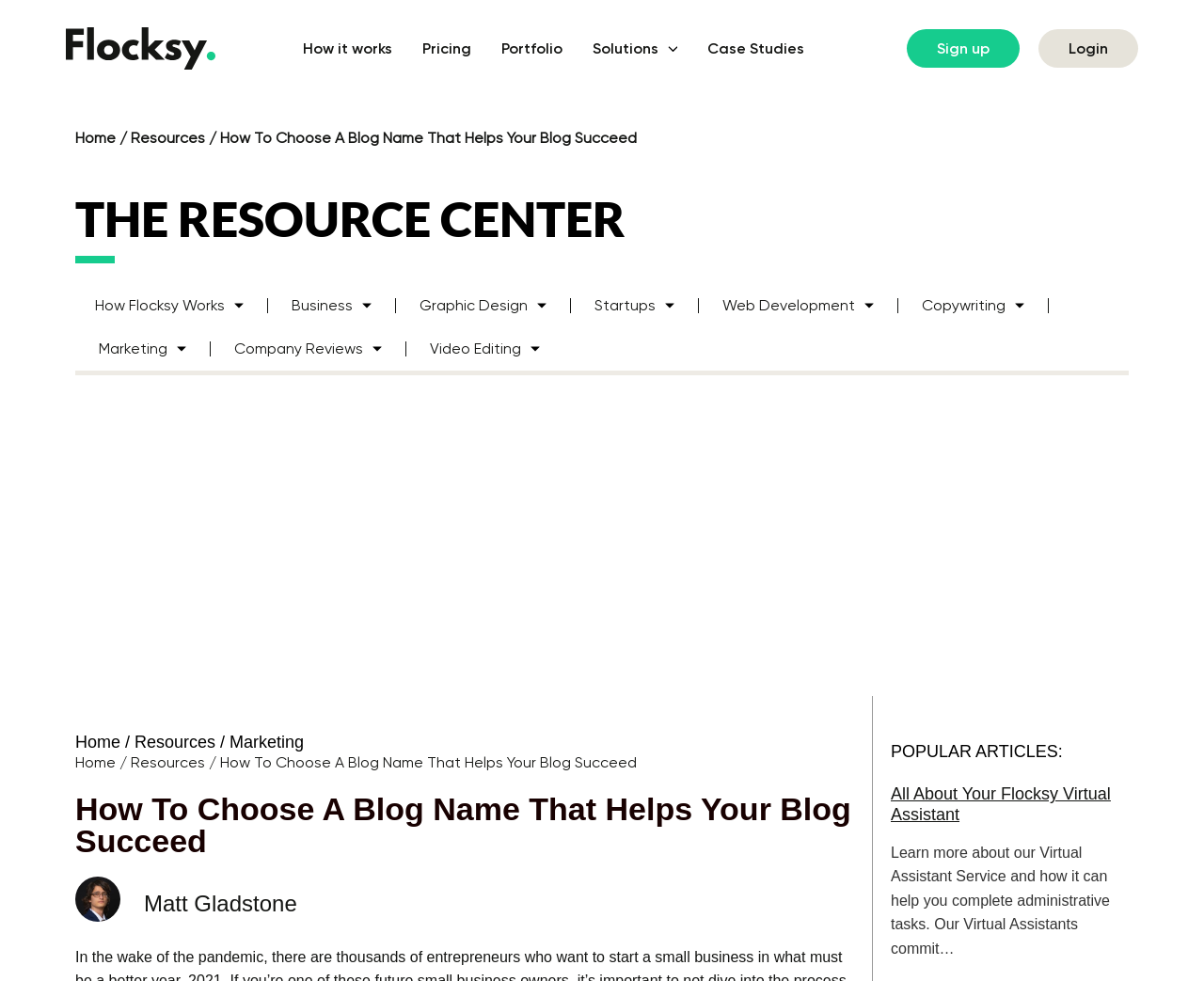Determine the bounding box of the UI element mentioned here: "How Flocksy Works". The coordinates must be in the format [left, top, right, bottom] with values ranging from 0 to 1.

[0.062, 0.29, 0.219, 0.334]